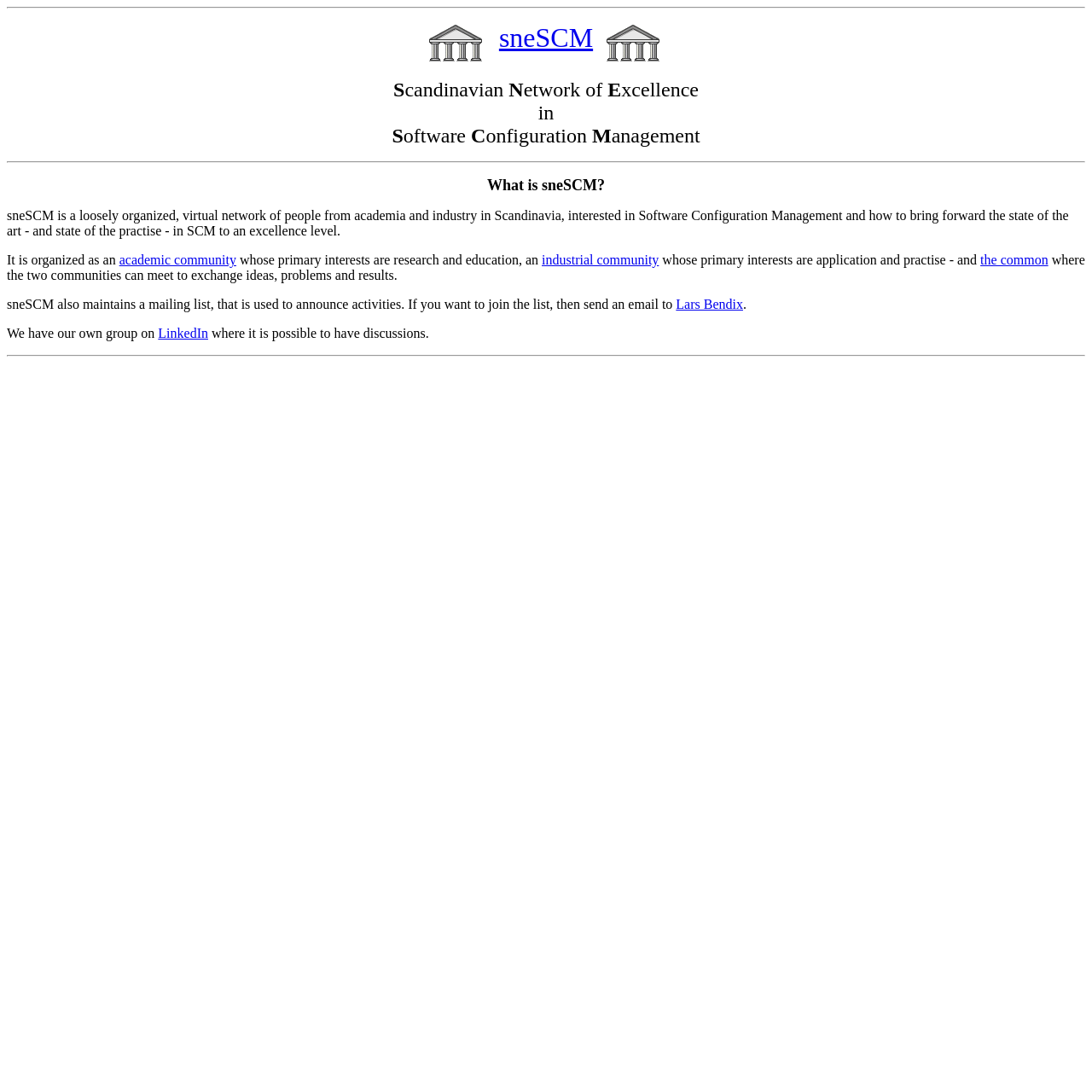Give the bounding box coordinates for the element described by: "LinkedIn".

[0.145, 0.299, 0.191, 0.312]